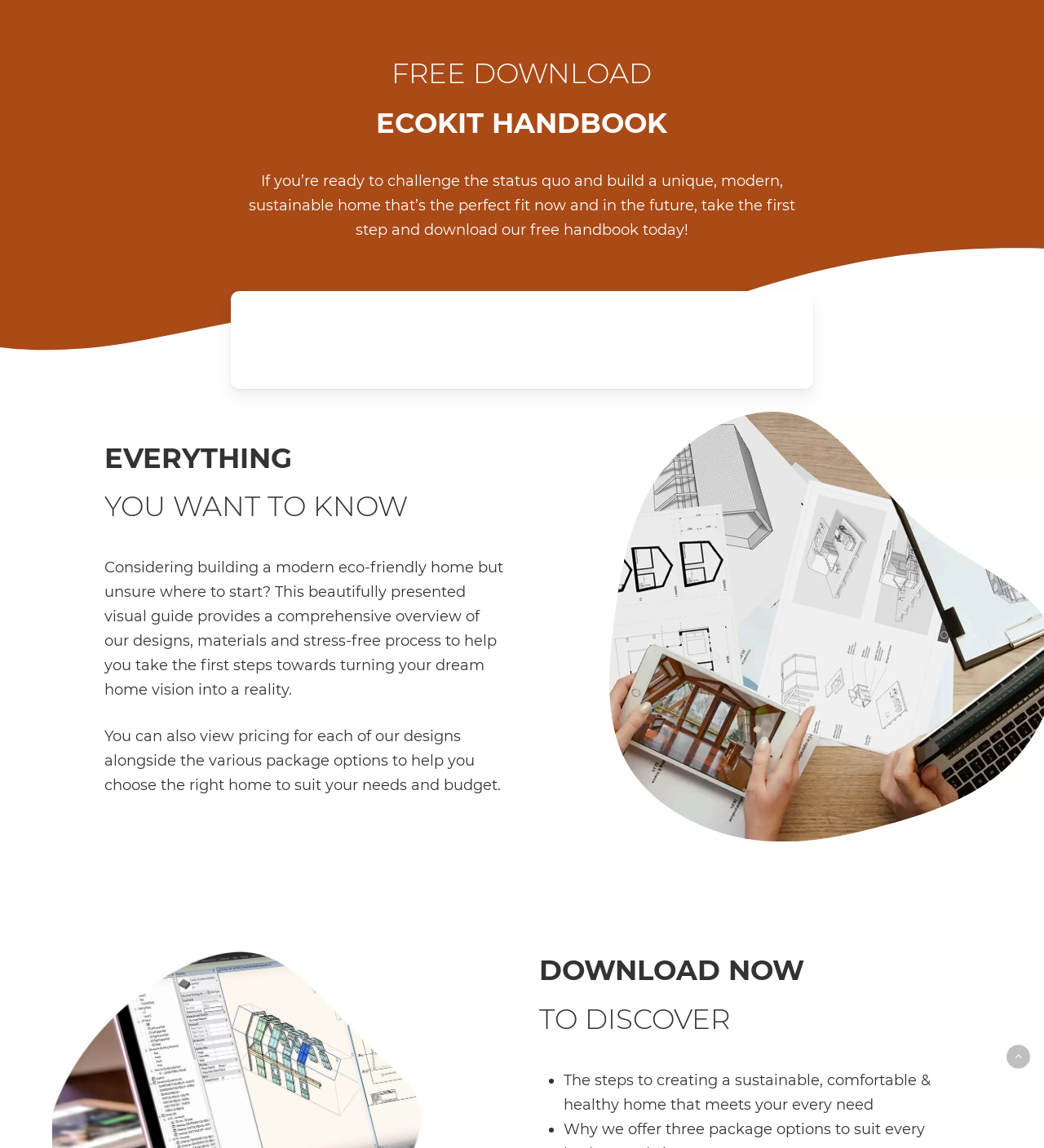Describe the webpage in detail, including text, images, and layout.

The webpage is about the Ecokit Handbook, a guide for building modern, sustainable homes. At the top of the page, there is a large image that spans the entire width of the page. Below the image, there are two headings, "FREE DOWNLOAD" and "ECOKIT HANDBOOK", which are centered on the page. 

Underneath the headings, there is a paragraph of text that encourages users to download the handbook to take the first step towards building their dream home. 

On the left side of the page, there are three headings, "EVERYTHING", "YOU WANT TO KNOW", and a block of text that provides an overview of the handbook's content, including designs, materials, and the process of building an eco-friendly home. Below this text, there is another paragraph that mentions pricing and package options for the designs.

On the right side of the page, there is a large image that shows 3D models of Ecokit designs and floorplans on a table. 

Towards the bottom of the page, there are two headings, "DOWNLOAD NOW" and "TO DISCOVER", which are centered on the page. Below these headings, there is a list with two items, each marked with a bullet point. The list items describe the benefits of downloading the handbook, including creating a sustainable, comfortable, and healthy home. 

Finally, at the very bottom of the page, there is a link to "Back to top" on the right side.